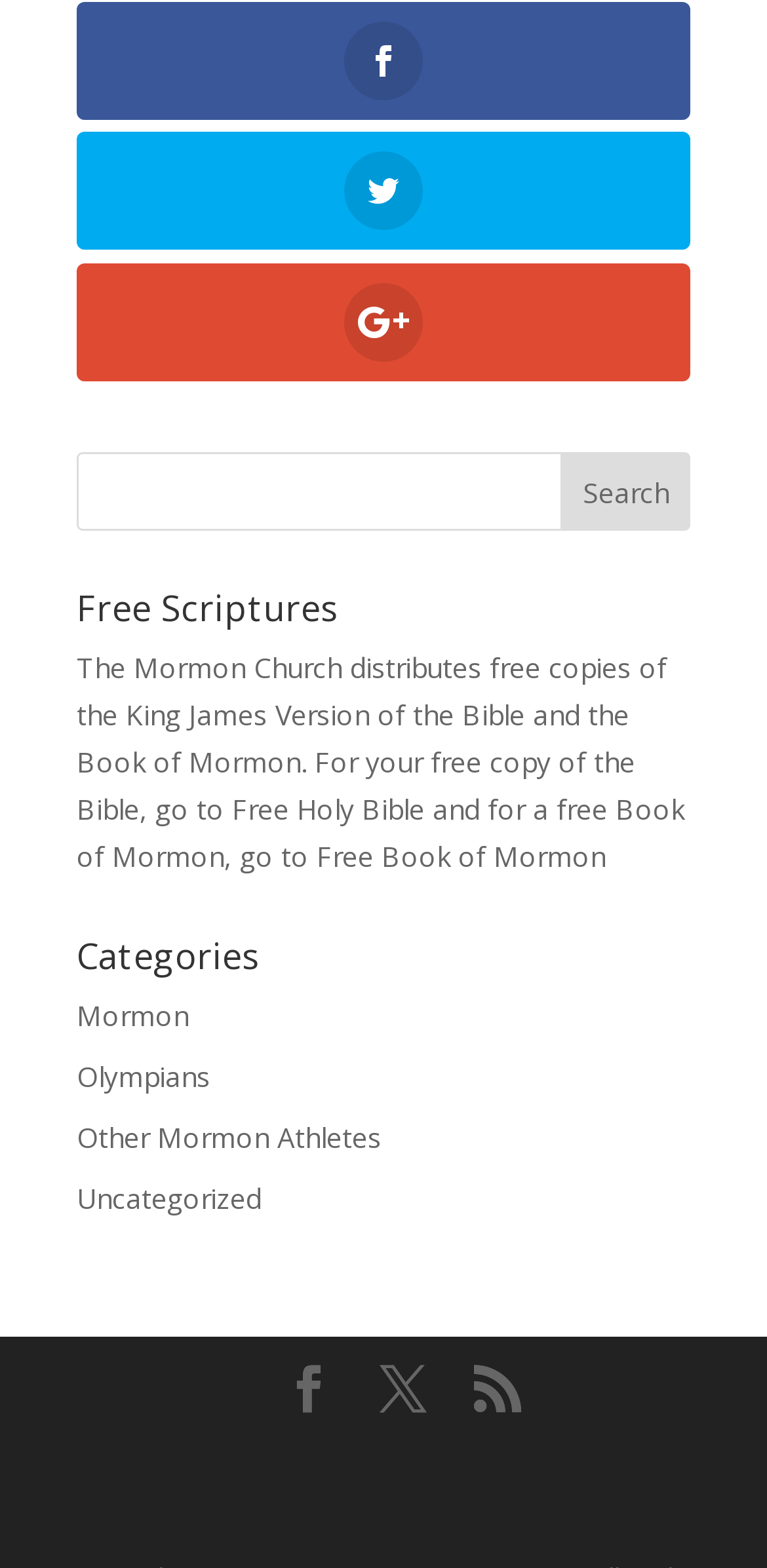Using the provided description try out our selection, find the bounding box coordinates for the UI element. Provide the coordinates in (top-left x, top-left y, bottom-right x, bottom-right y) format, ensuring all values are between 0 and 1.

None